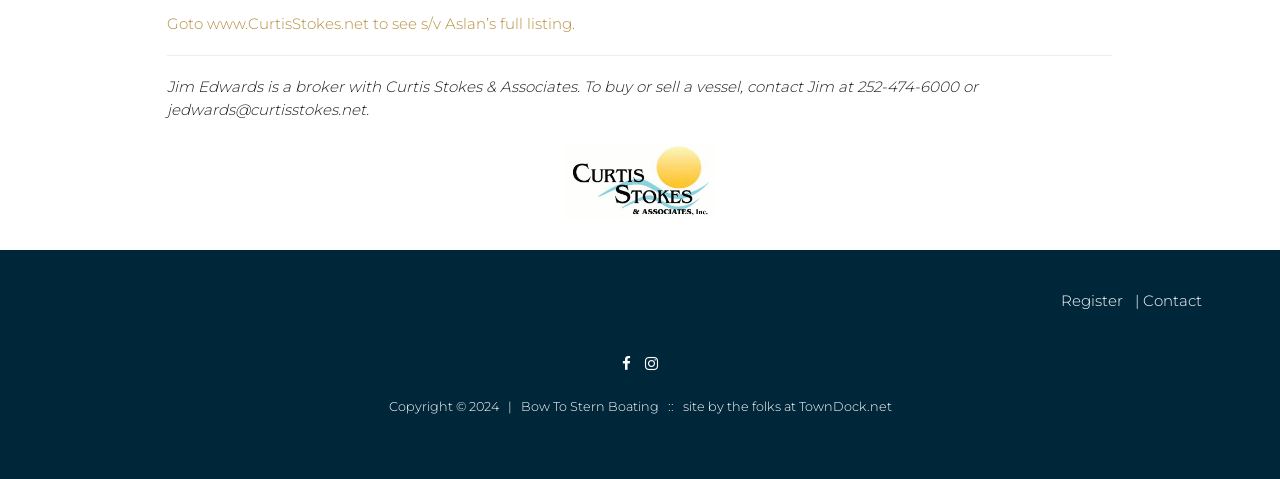What is the profession of Jim Edwards?
Please give a detailed and elaborate explanation in response to the question.

Based on the StaticText element with the text 'Jim Edwards is a broker with Curtis Stokes & Associates. To buy or sell a vessel, contact Jim at 252-474-6000 or jedwards@curtisstokes.net.', we can infer that Jim Edwards is a broker.